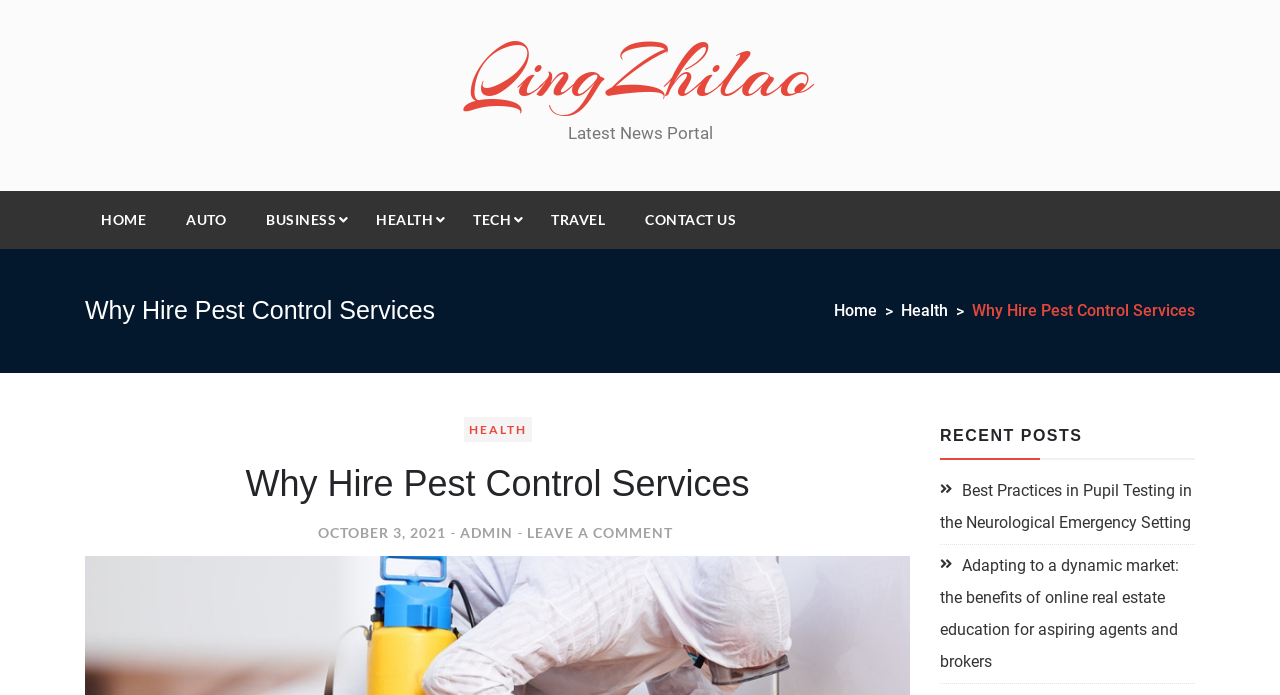How many categories are in the main navigation menu?
Kindly offer a comprehensive and detailed response to the question.

The main navigation menu is located at the top of the webpage and contains links to different categories. By counting the links, we can see that there are 7 categories: HOME, AUTO, BUSINESS, HEALTH, TECH, TRAVEL, and CONTACT US.